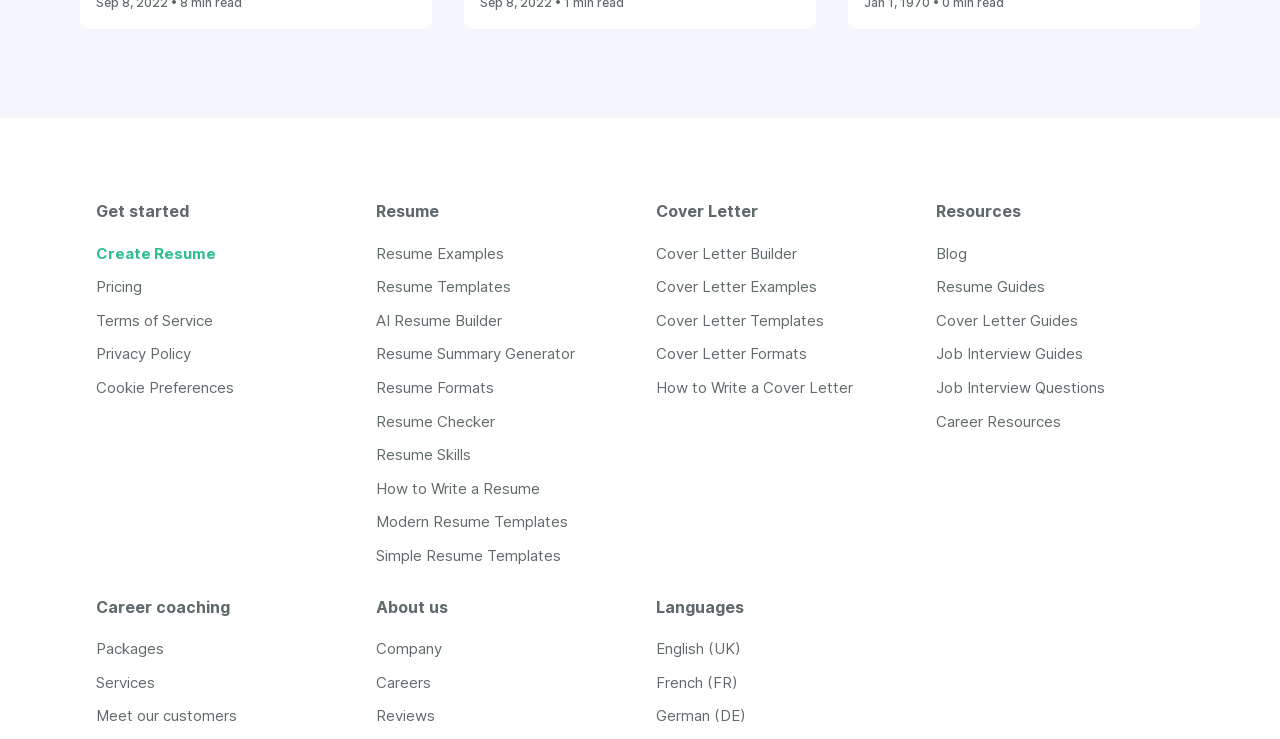What is the first link on the webpage?
Identify the answer in the screenshot and reply with a single word or phrase.

Create Resume